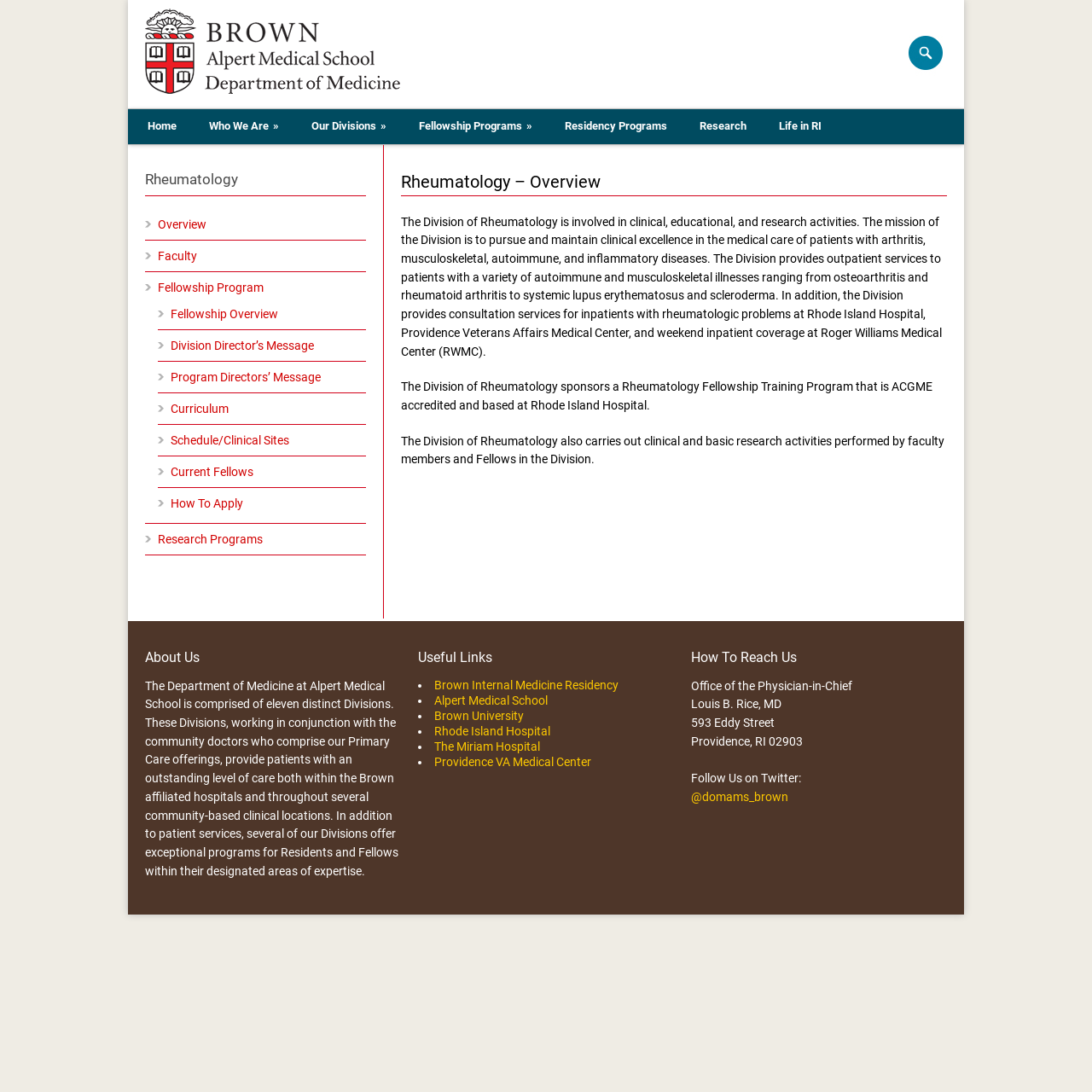Provide the bounding box coordinates of the area you need to click to execute the following instruction: "View the Rheumatology Fellowship Training Program".

[0.156, 0.281, 0.255, 0.294]